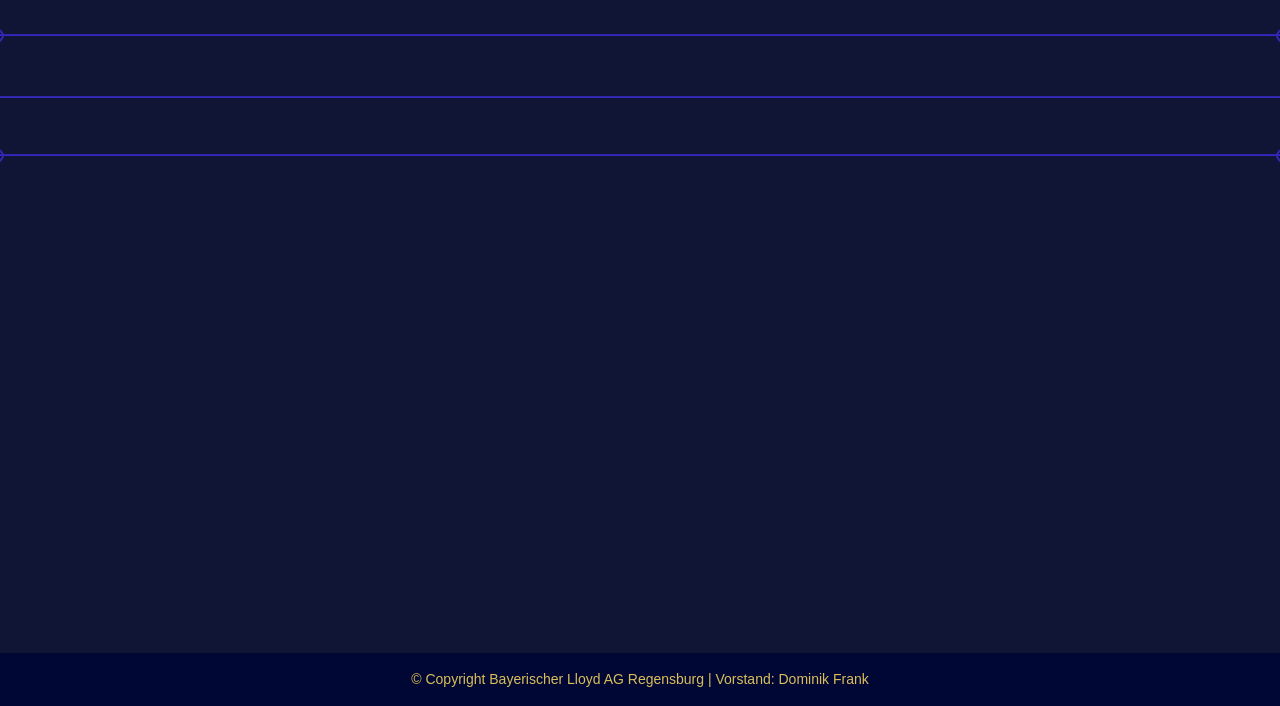How many textboxes are there on the webpage?
Using the image provided, answer with just one word or phrase.

5